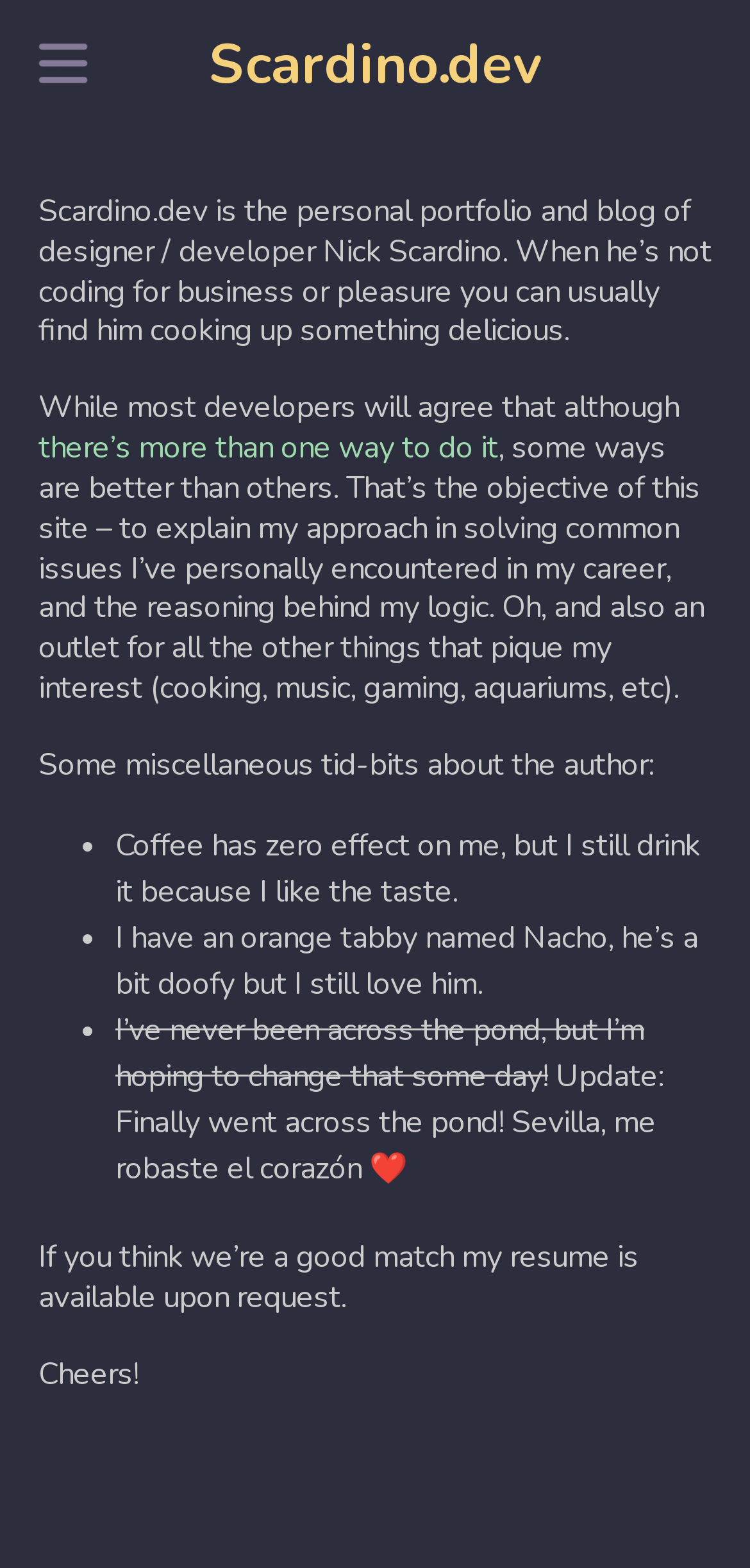From the image, can you give a detailed response to the question below:
Has the author traveled across the pond?

The author has traveled across the pond, as mentioned in the StaticText element that says 'Update: Finally went across the pond! Sevilla, me robaste el corazón ❤️'.